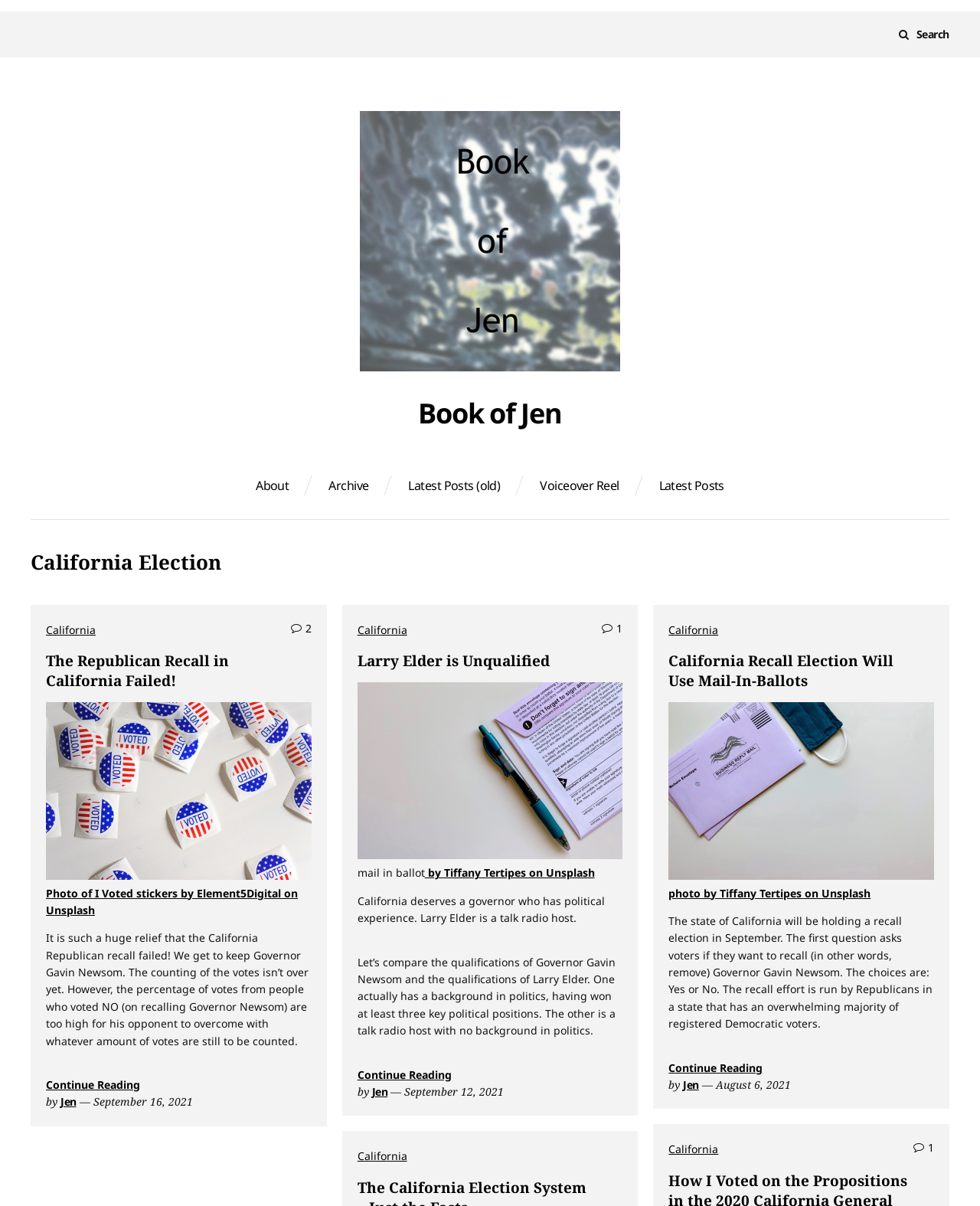Using the description: "Archive", determine the UI element's bounding box coordinates. Ensure the coordinates are in the format of four float numbers between 0 and 1, i.e., [left, top, right, bottom].

[0.335, 0.397, 0.376, 0.407]